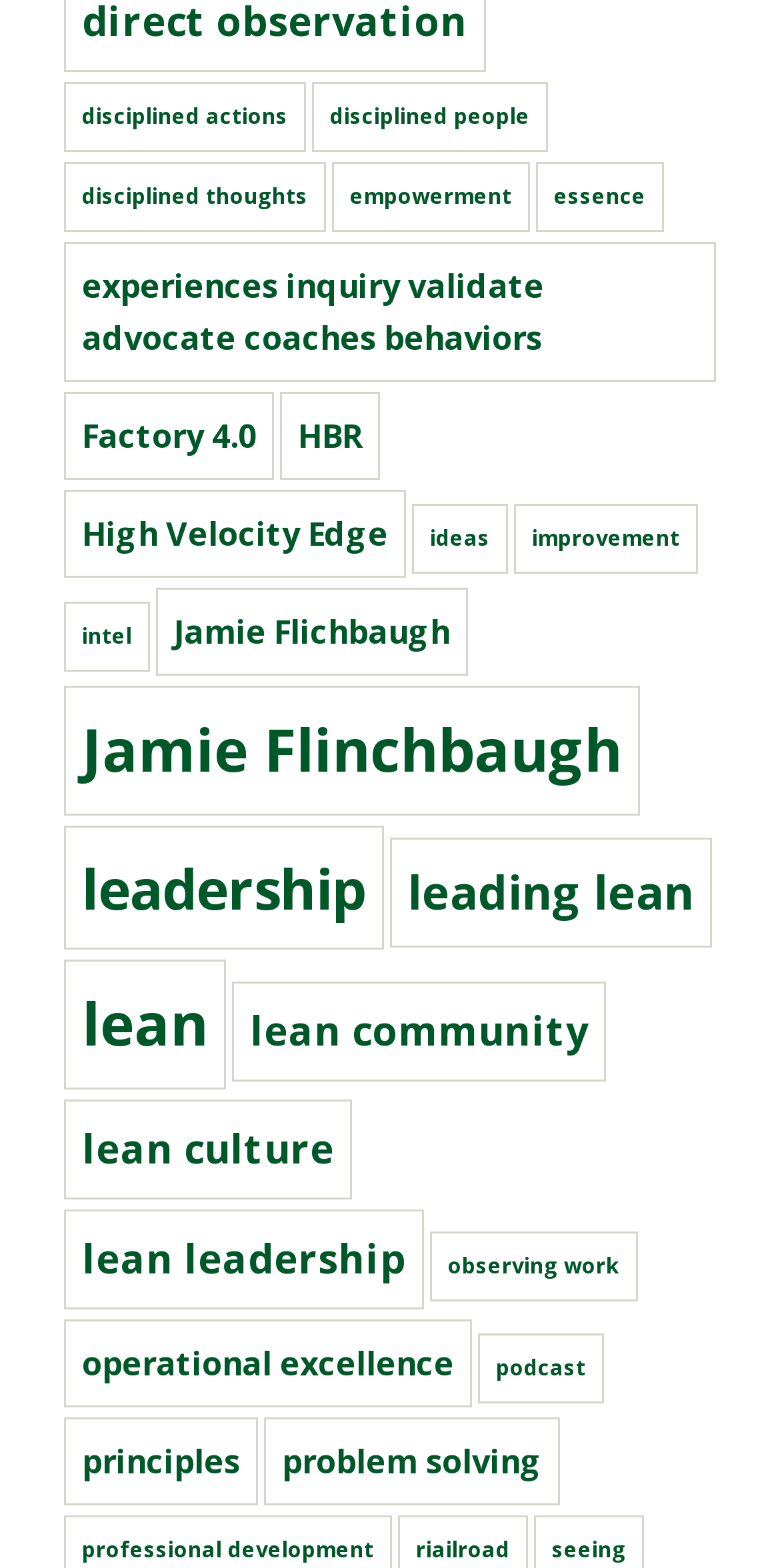Identify the bounding box coordinates of the clickable section necessary to follow the following instruction: "explore empowerment". The coordinates should be presented as four float numbers from 0 to 1, i.e., [left, top, right, bottom].

[0.426, 0.103, 0.679, 0.148]